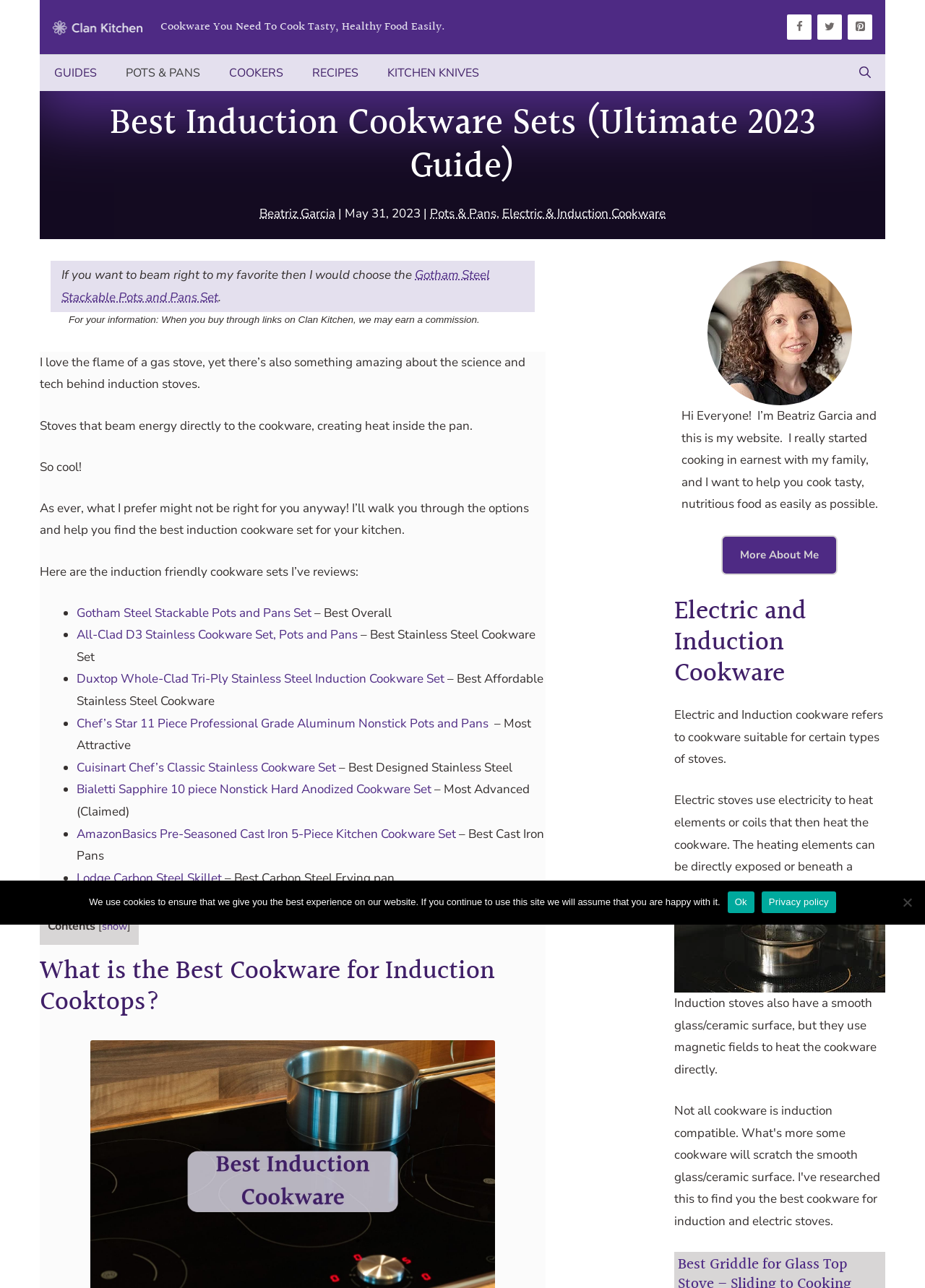Locate the bounding box coordinates of the clickable part needed for the task: "Click the 'GUIDES' link".

[0.043, 0.043, 0.12, 0.071]